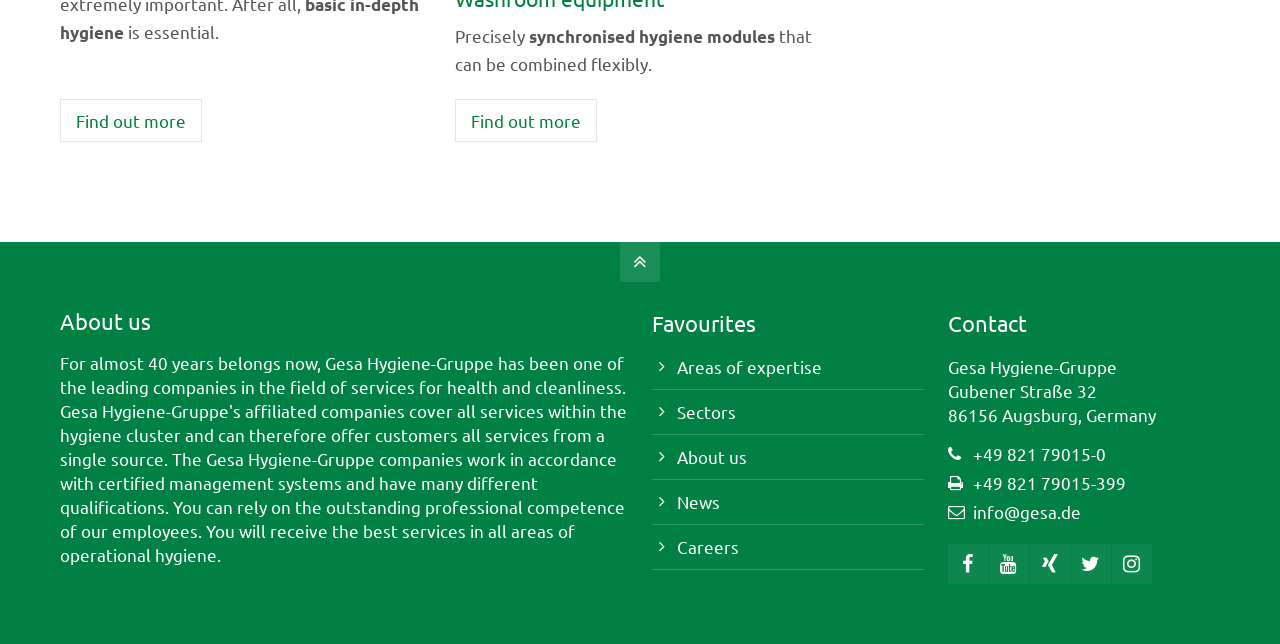Locate the bounding box coordinates of the clickable area needed to fulfill the instruction: "Learn more about areas of expertise".

[0.529, 0.553, 0.642, 0.586]